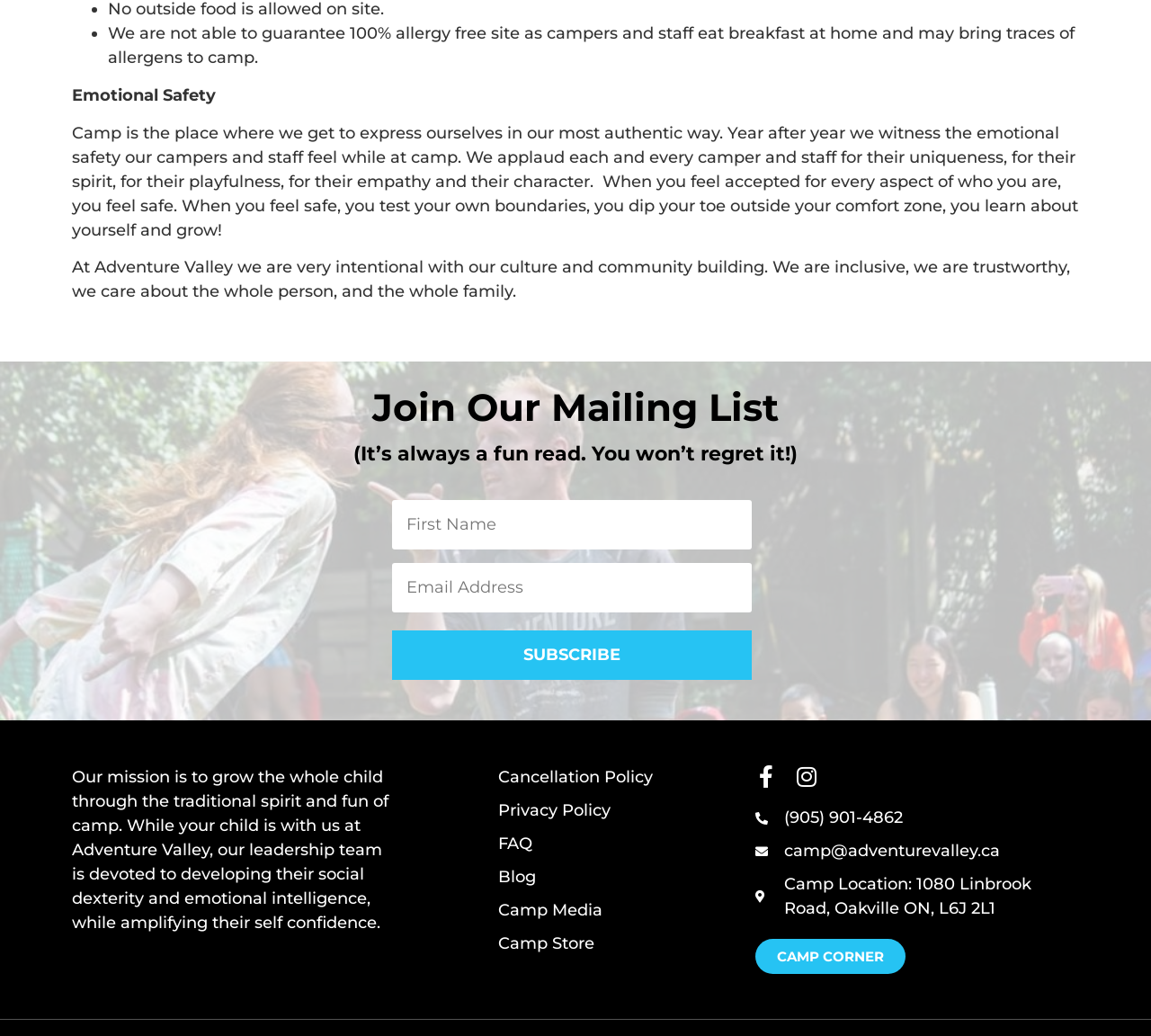Answer the question in one word or a short phrase:
How can you contact Adventure Valley?

Phone or email